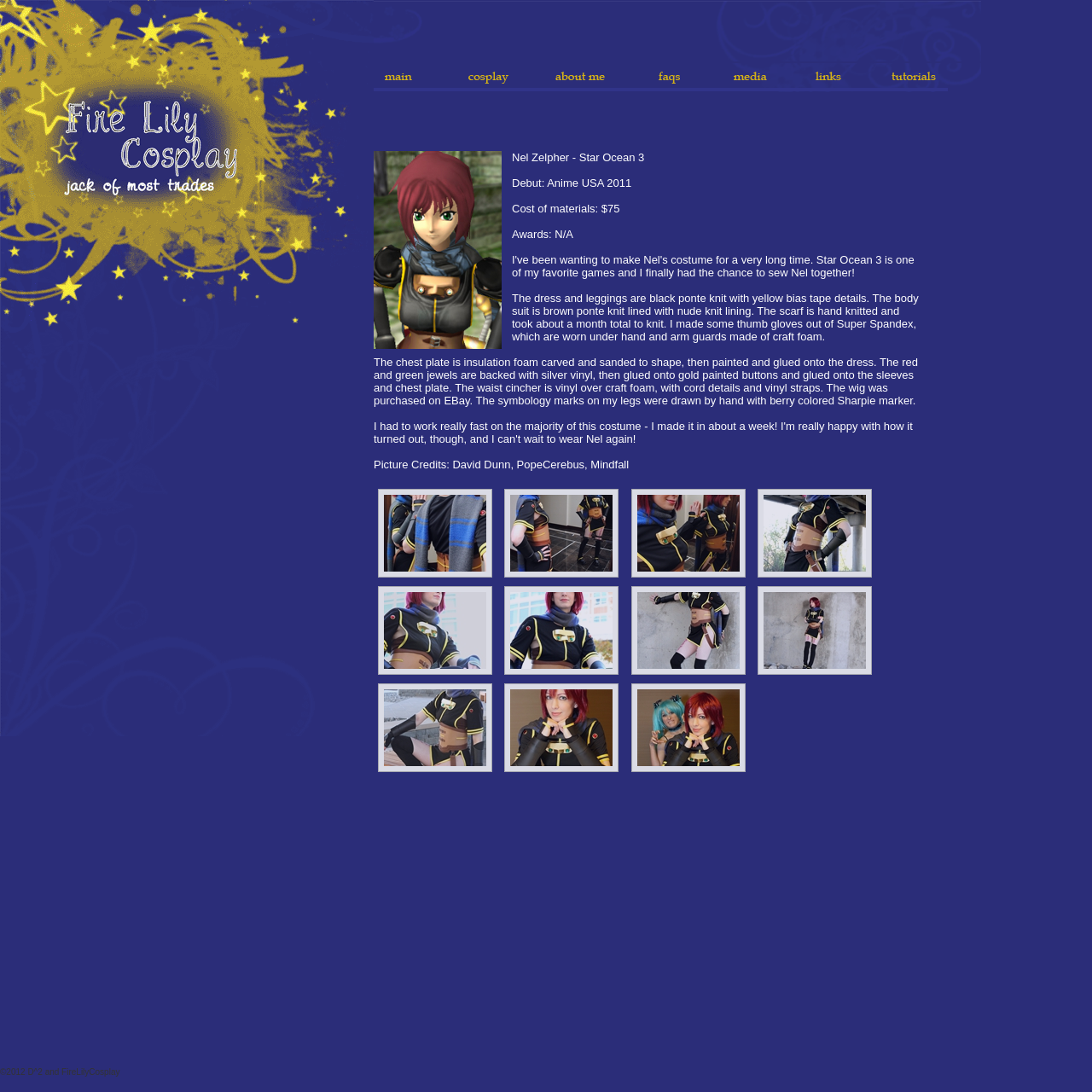Using the information in the image, give a comprehensive answer to the question: 
What is the name of the character in the costume?

The webpage is about a cosplay costume of a character named Nel Zelpher from Star Ocean 3, which is evident from the text description and the images on the webpage.